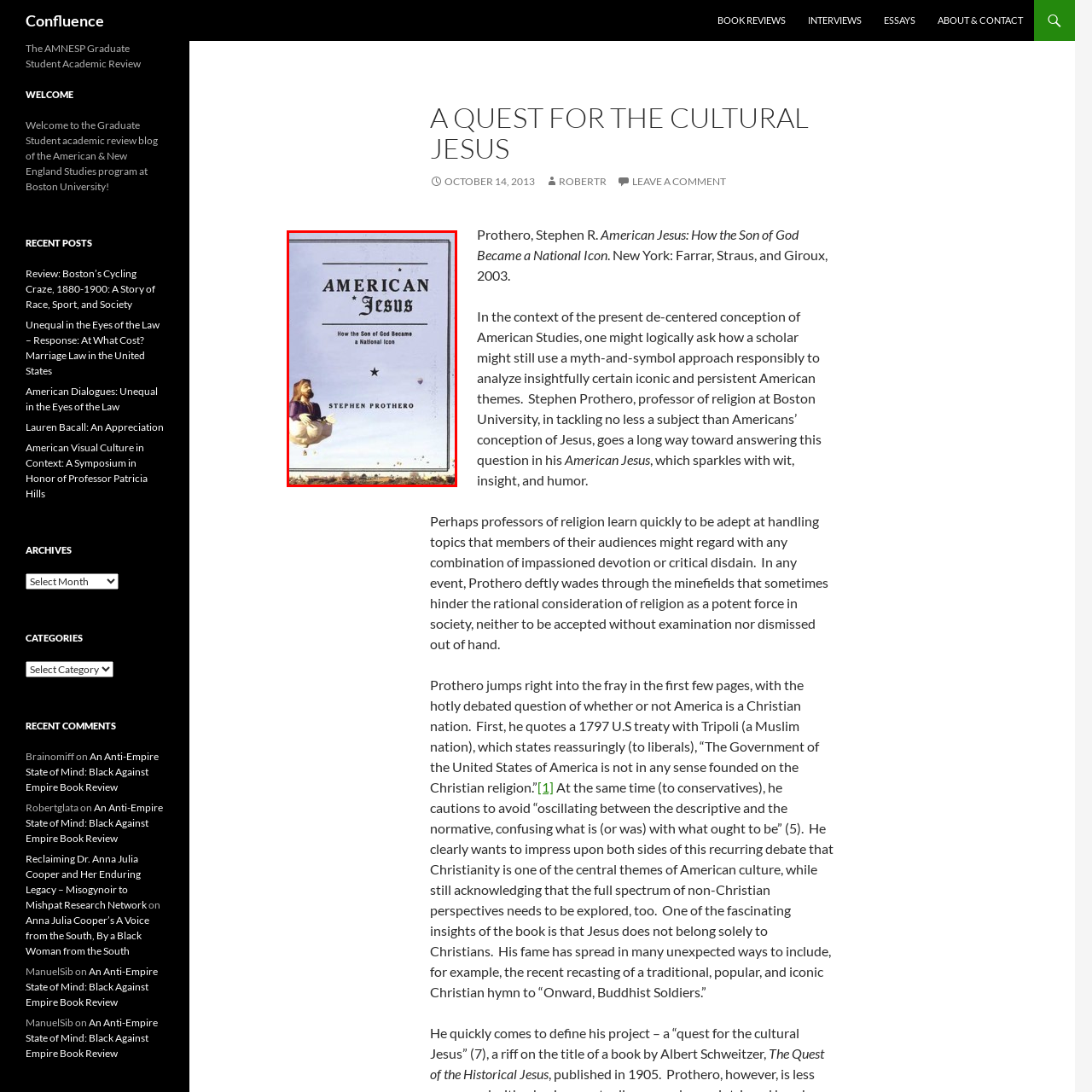Pay attention to the image inside the red rectangle, What is the main theme of the book? Answer briefly with a single word or phrase.

Evolution of Jesus Christ in American culture